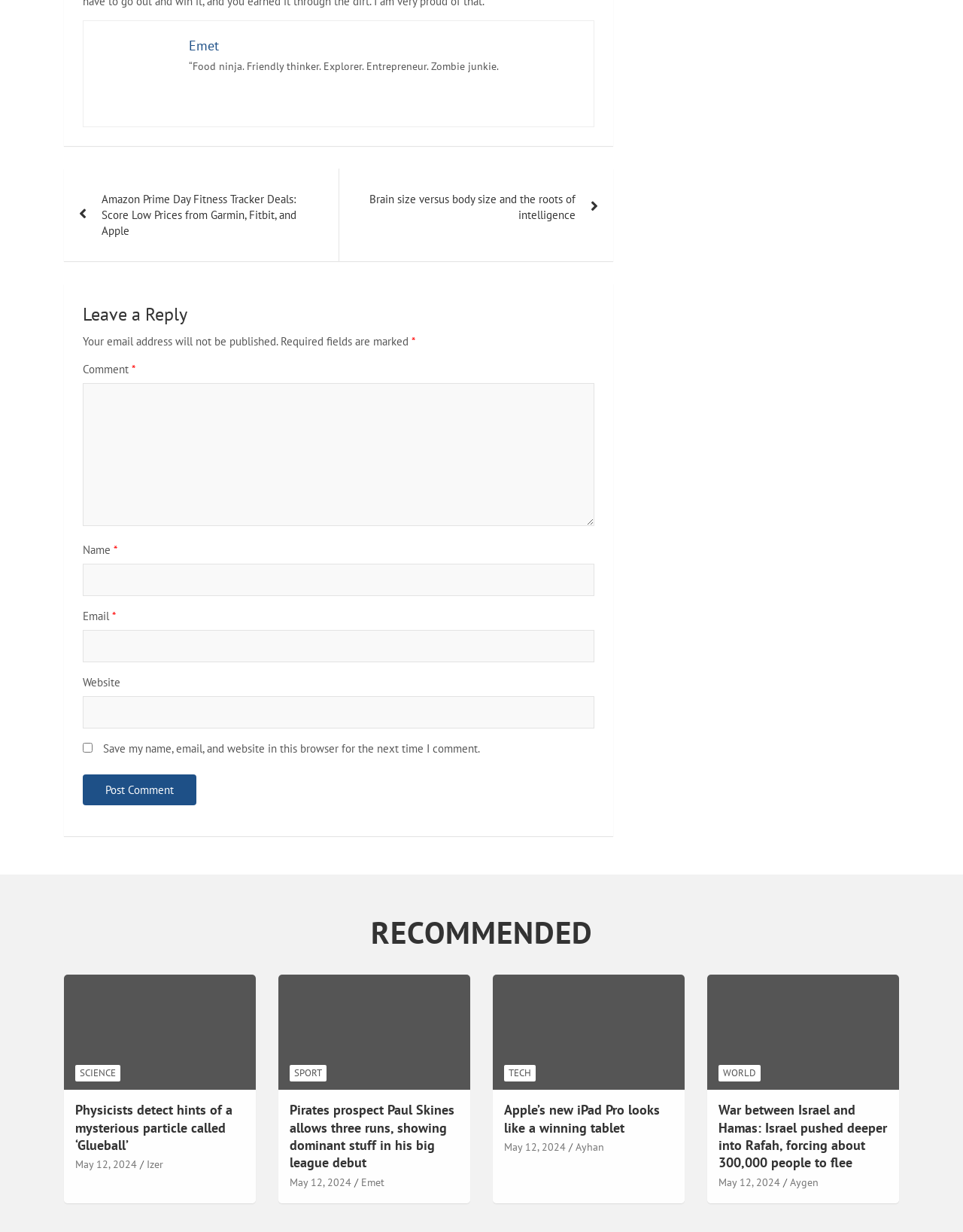Identify the bounding box coordinates of the area you need to click to perform the following instruction: "Click on the 'Apple’s new iPad Pro looks like a winning tablet' link".

[0.523, 0.894, 0.685, 0.922]